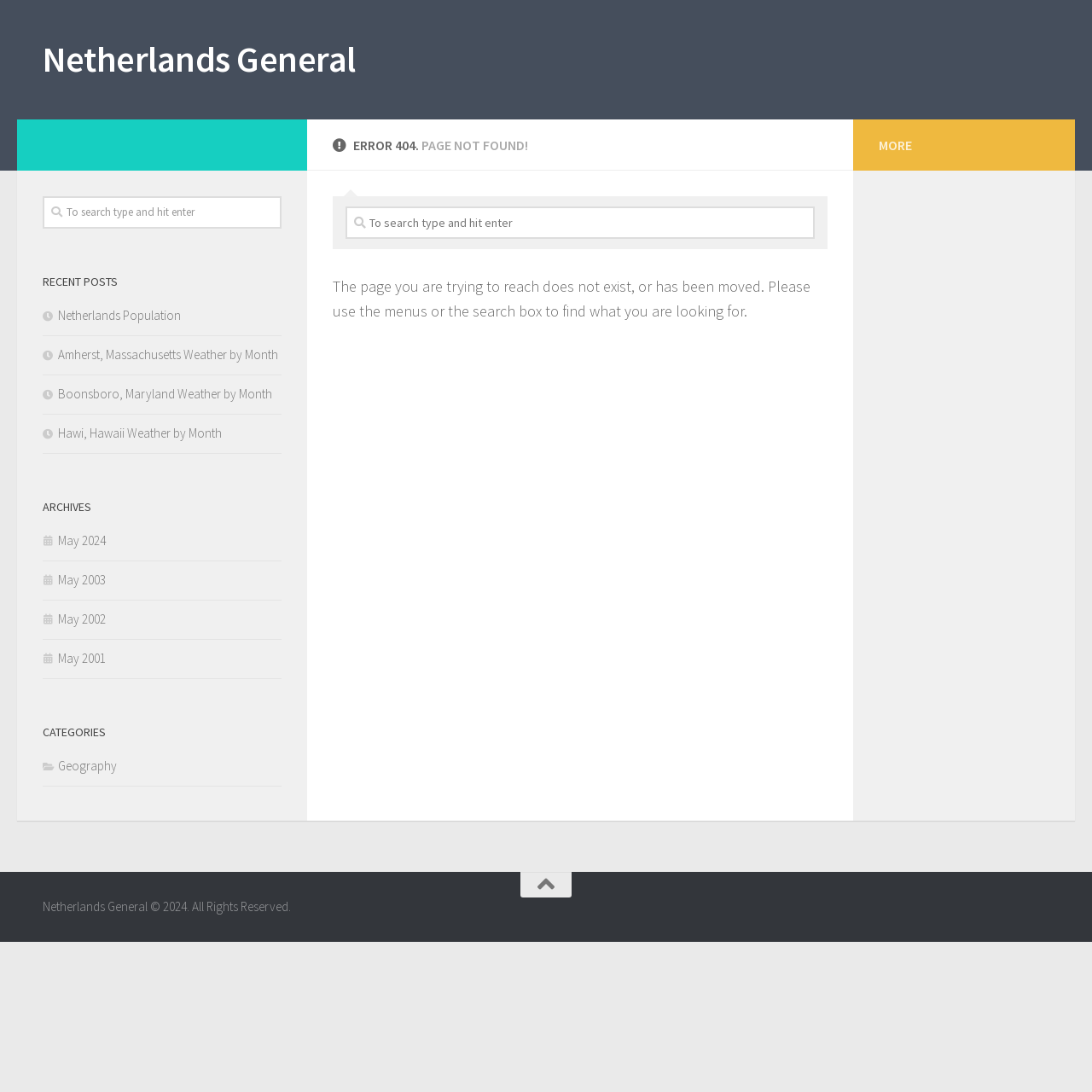How many recent posts are listed?
Answer the question with a single word or phrase derived from the image.

4